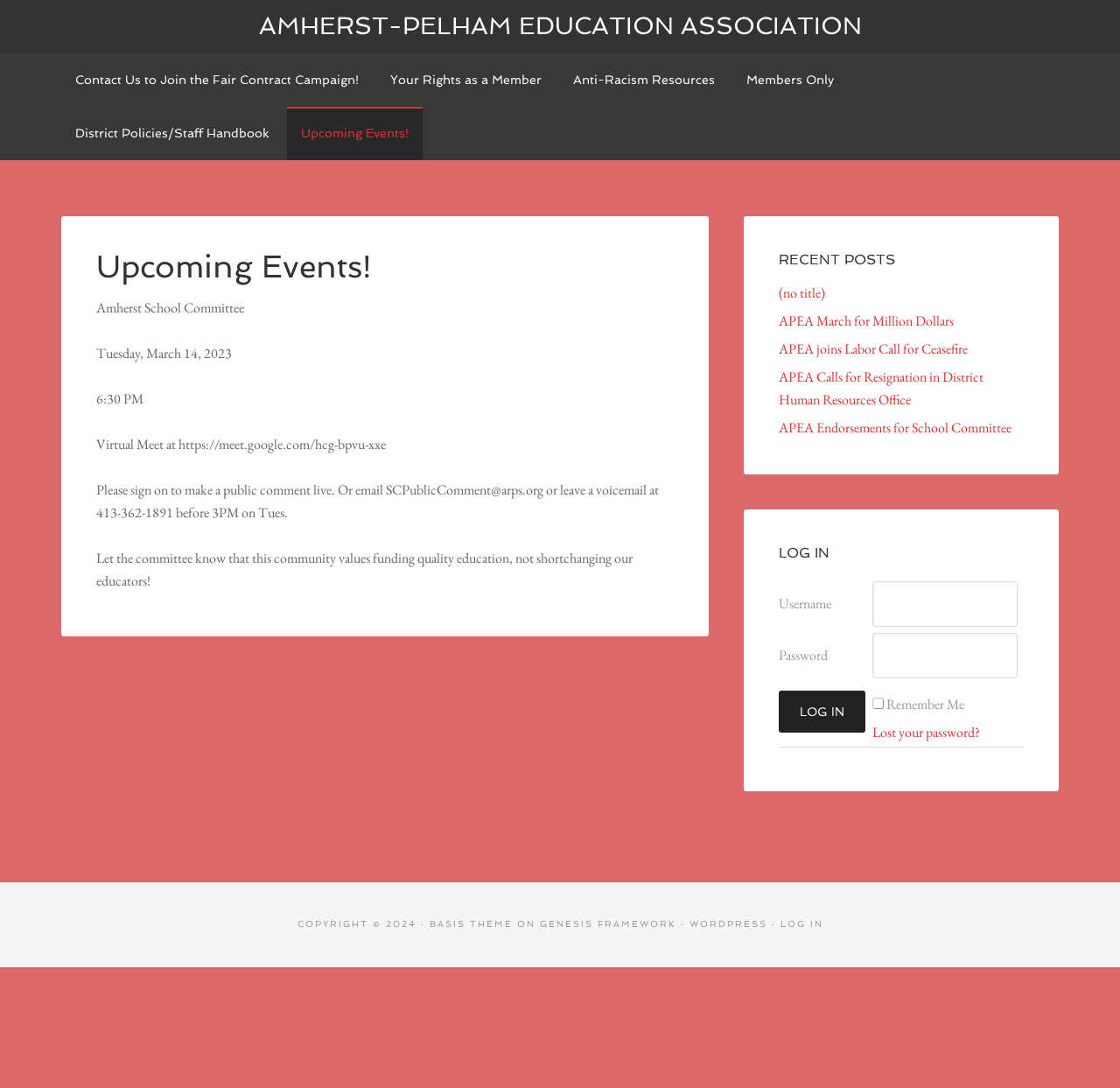Can you find the bounding box coordinates for the element to click on to achieve the instruction: "Enter the virtual meeting at https://meet.google.com/hcg-bpvu-xxe"?

[0.159, 0.4, 0.345, 0.417]